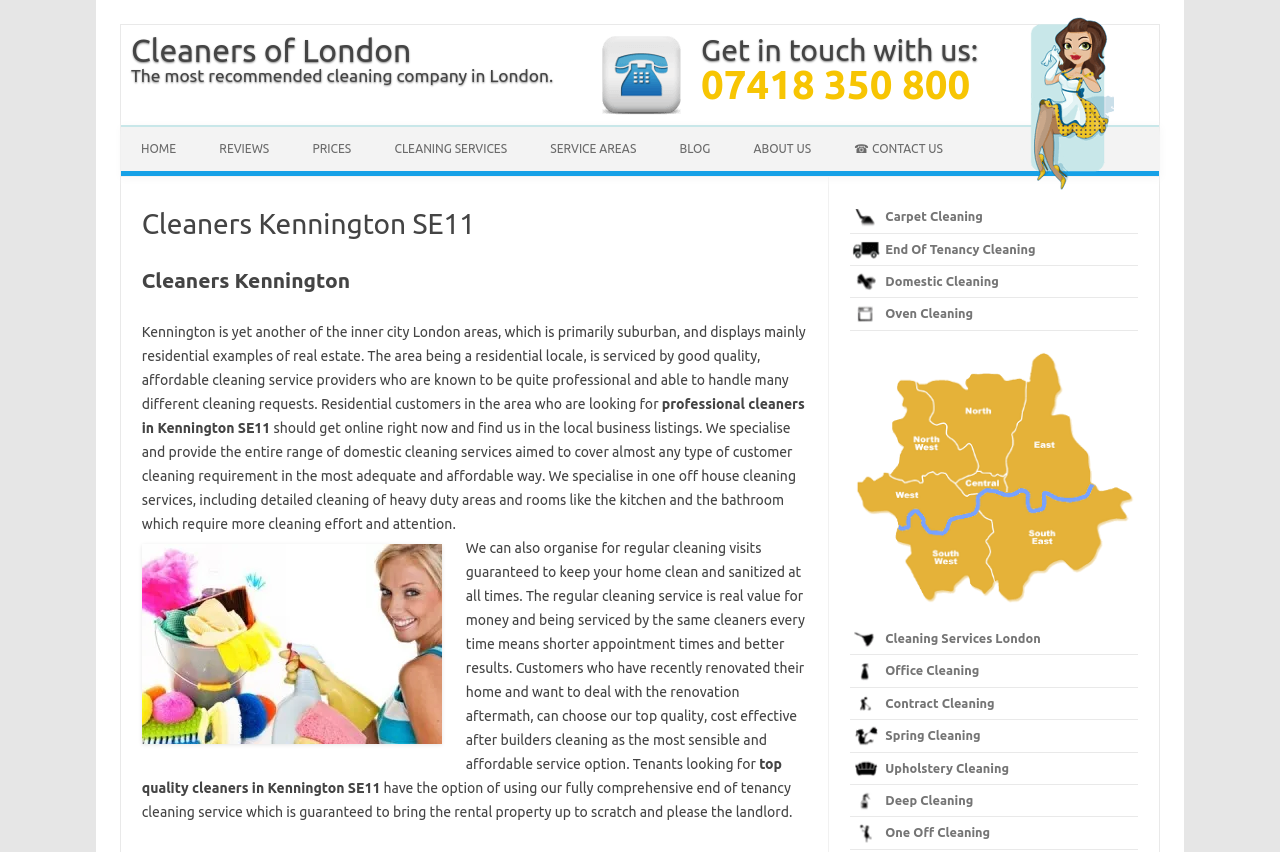Select the bounding box coordinates of the element I need to click to carry out the following instruction: "Get in touch with us by clicking the phone number".

[0.548, 0.076, 0.821, 0.123]